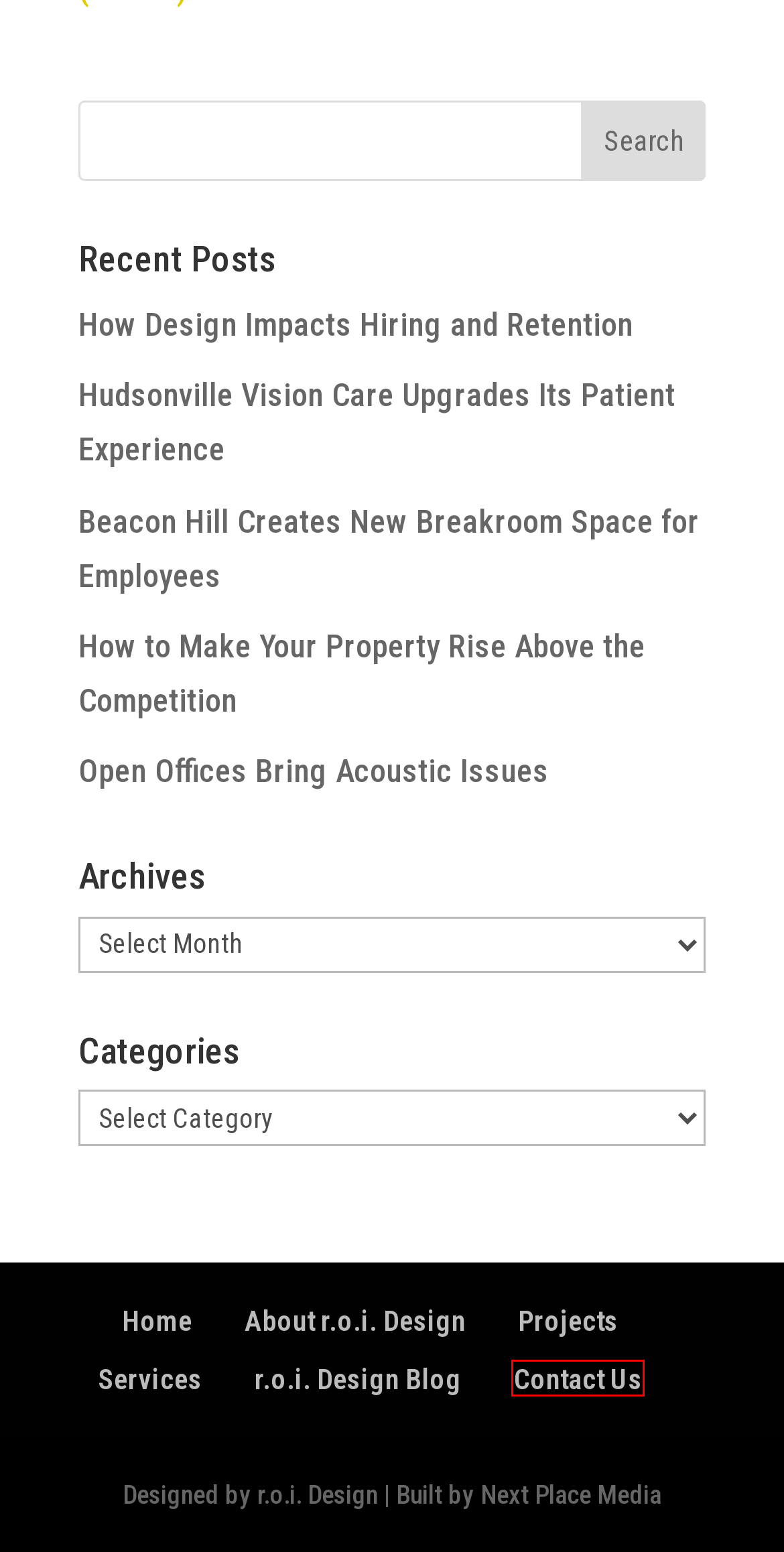Examine the screenshot of a webpage featuring a red bounding box and identify the best matching webpage description for the new page that results from clicking the element within the box. Here are the options:
A. Projects - ROIDESIGN
B. How Design Impacts Hiring and Retention - ROIDESIGN
C. How to Make Your Property Rise Above the Competition
D. r.o.i. Design Blog - ROIDESIGN
E. About r.o.i. Design - ROIDESIGN
F. Open Offices Bring Acoustic Issues - ROIDESIGN
G. r.o.i. Design - Grand Rapids Commercial Interior Design
H. Contact Us - ROIDESIGN

H